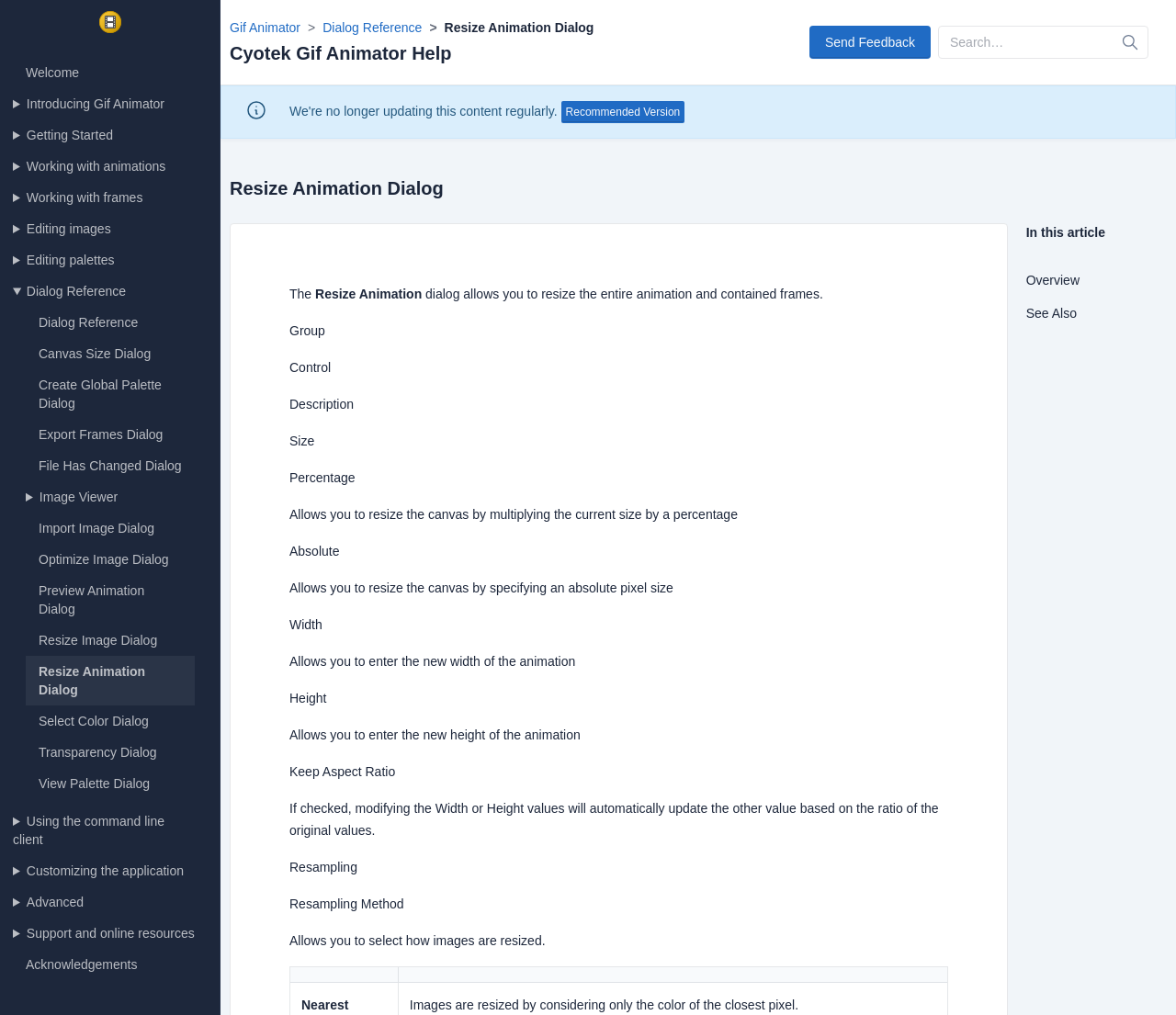What are the two options for resizing the canvas?
Answer the question with just one word or phrase using the image.

Percentage and Absolute